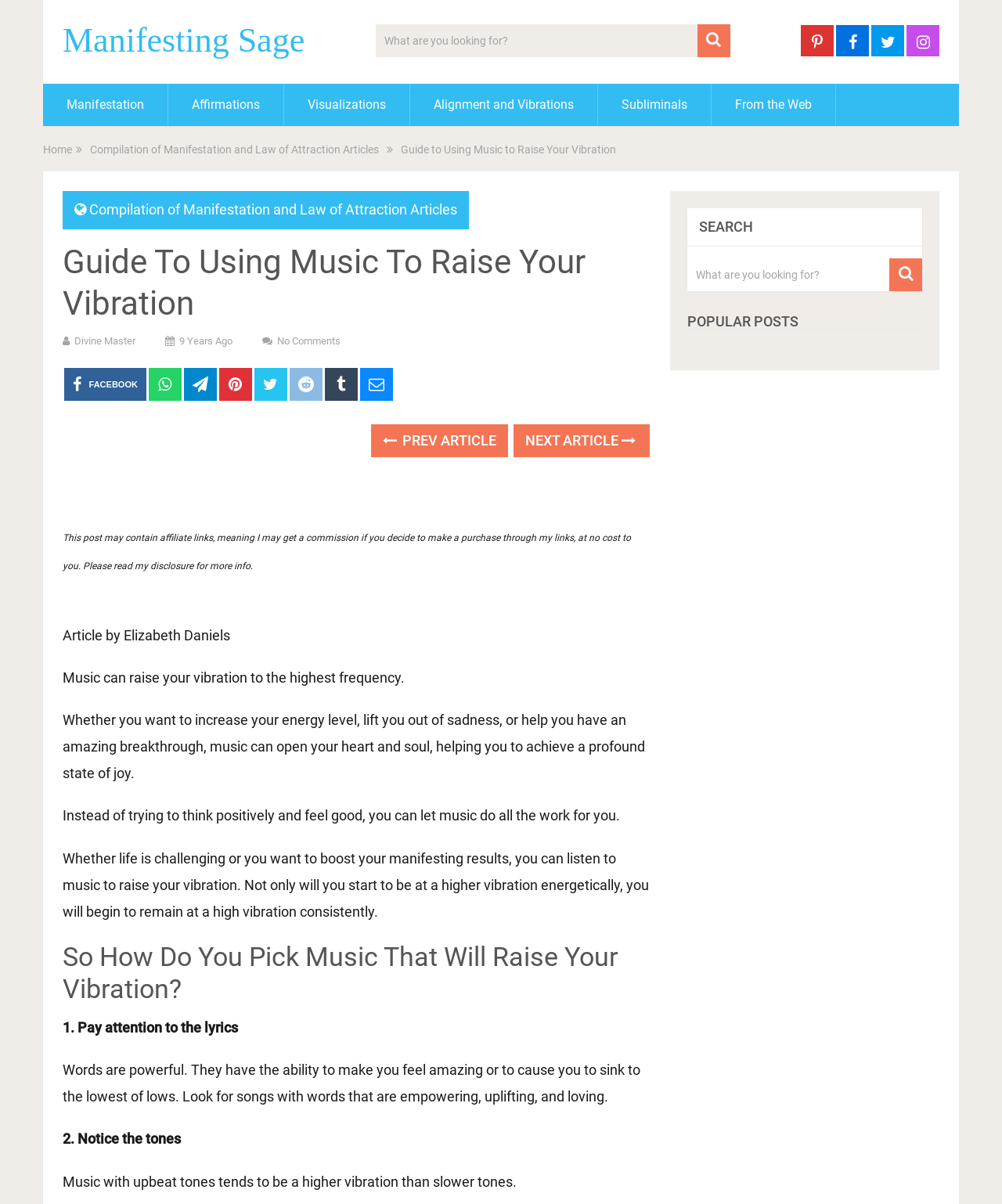Elaborate on the information and visuals displayed on the webpage.

This webpage is a guide to using music to raise one's vibration, provided by Manifesting Sage. At the top of the page, there is a heading with the website's name, followed by a search bar and a few social media links. Below that, there are several links to different categories, including Manifestation, Affirmations, and Visualizations.

The main content of the page is divided into sections, starting with a brief introduction to the concept of using music to raise one's vibration. The text explains how music can help increase energy levels, lift sadness, and promote a state of joy. There are several paragraphs of text that discuss the benefits of using music to raise one's vibration, including how it can help with manifesting results.

The next section is titled "So How Do You Pick Music That Will Raise Your Vibration?" and provides two tips: paying attention to the lyrics and noticing the tones of the music. There are several paragraphs of text that elaborate on these tips, explaining how words and tones can affect one's vibration.

On the right side of the page, there is a complementary section with a search bar and a heading that says "POPULAR POSTS". There are also links to previous and next articles at the bottom of the page. Additionally, there are several social media links and a disclosure statement about affiliate links.